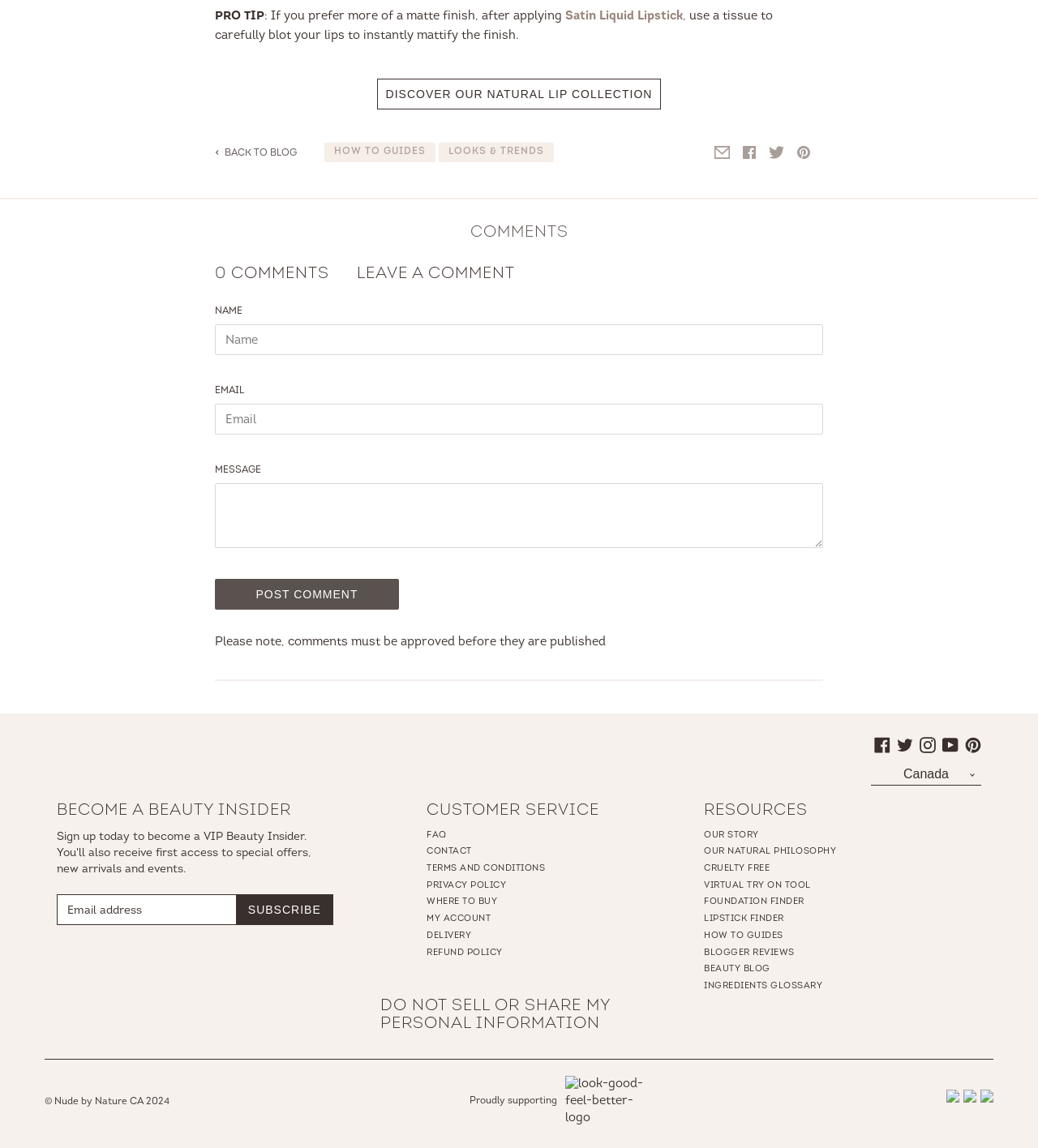What type of content is presented in the 'HOW TO GUIDES' section?
Please craft a detailed and exhaustive response to the question.

The 'HOW TO GUIDES' section is likely to contain beauty tutorials or guides, as it is located in a section with other beauty-related links, such as 'LOOKS & TRENDS' and 'VIRTUAL TRY ON TOOL'.